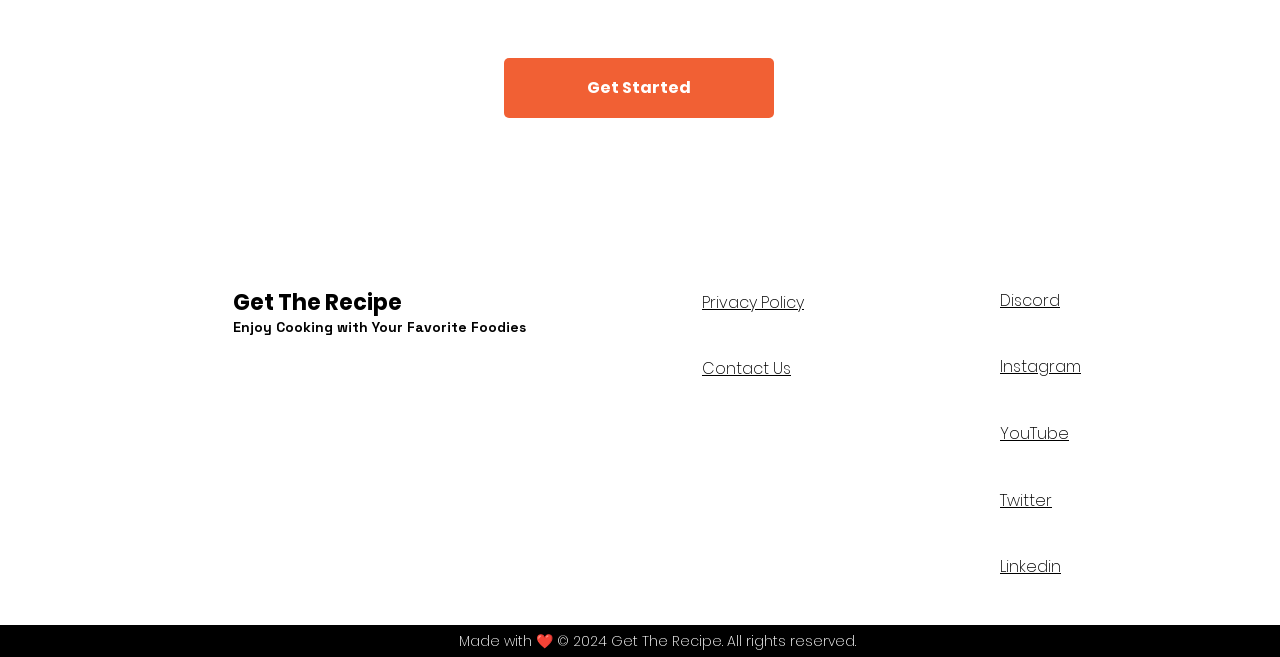Please give a one-word or short phrase response to the following question: 
What is the call-to-action button on the webpage?

Get Started